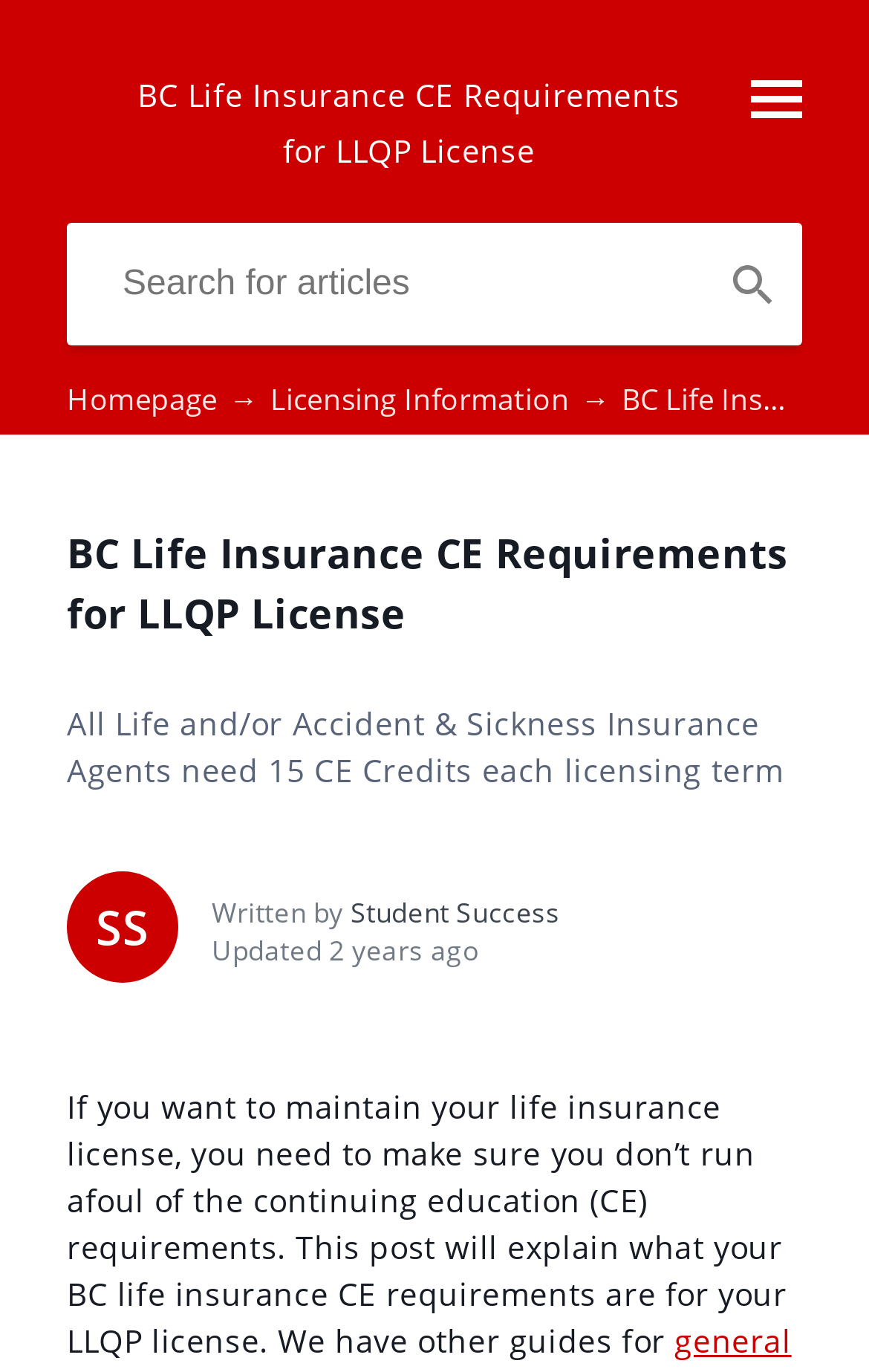Identify the text that serves as the heading for the webpage and generate it.

BC Life Insurance CE Requirements for LLQP License